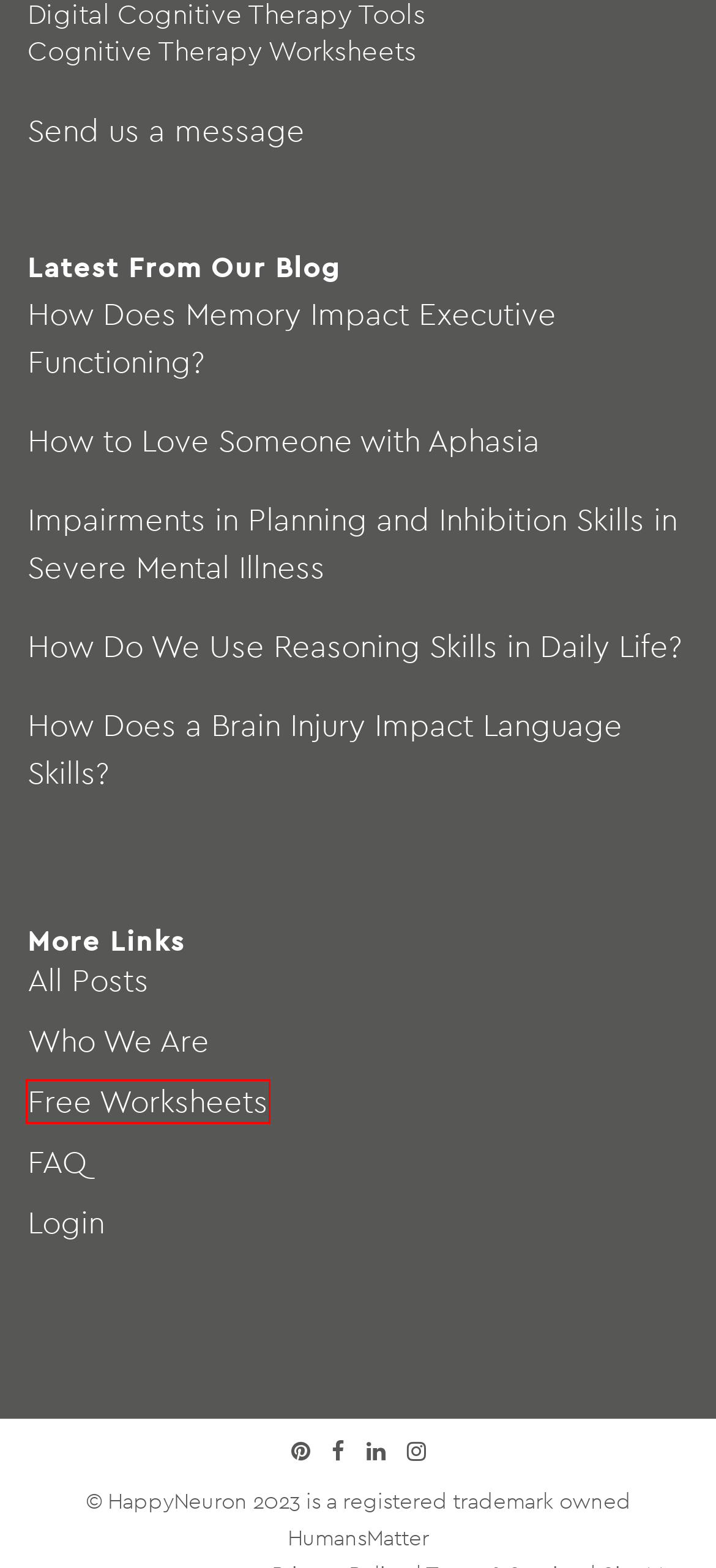You have a screenshot of a webpage where a red bounding box highlights a specific UI element. Identify the description that best matches the resulting webpage after the highlighted element is clicked. The choices are:
A. Cognitive Activities For Adults | Printable & Digital
B. Free Cognitive Worksheets | Great for Adults & Kids - PDF
C. How Does a Brain Injury Impact Language Skills? - HappyNeuron Pro - Blog
D. Log In | HappyNeuron Pro
E. Contact Us | HappyNeuron Pro
F. Frequently Asked Questions - HappyNeuron Pro
G. About Us - HappyNeuron Pro
H. Humans Matter - Entreprise internationale de design cognitif

B